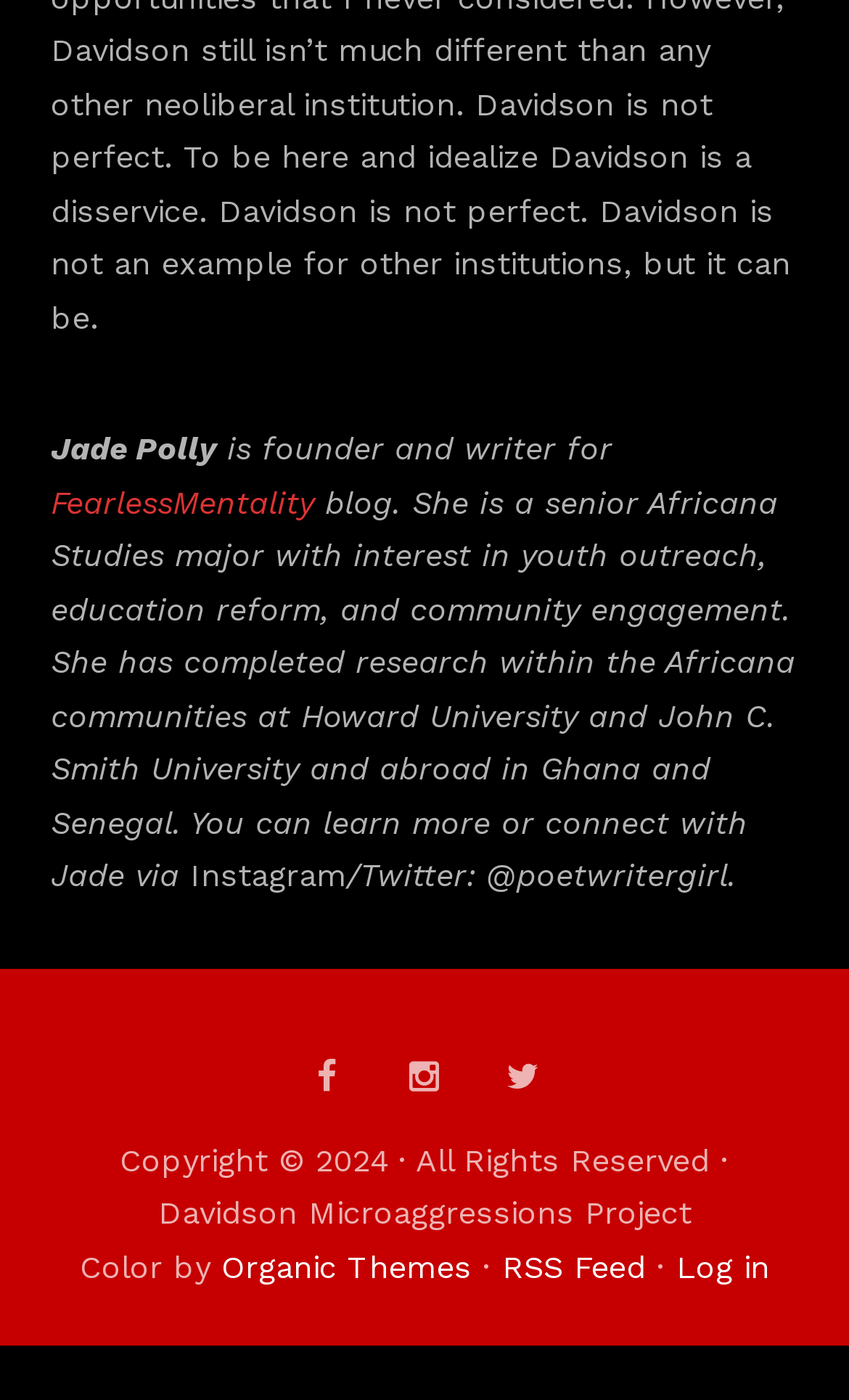Using the provided element description: "Rochester Video", identify the bounding box coordinates. The coordinates should be four floats between 0 and 1 in the order [left, top, right, bottom].

None